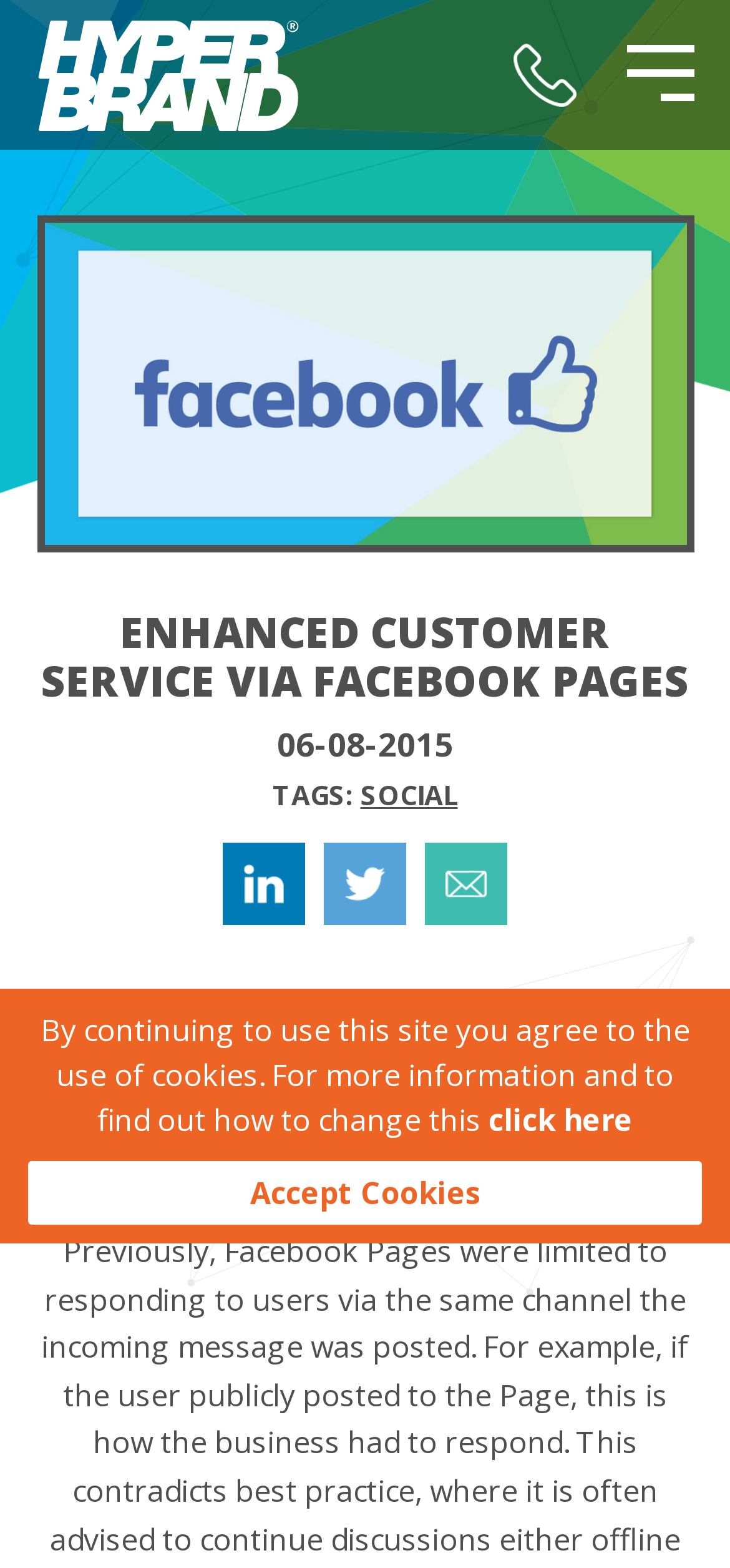Using the given description, provide the bounding box coordinates formatted as (top-left x, top-left y, bottom-right x, bottom-right y), with all values being floating point numbers between 0 and 1. Description: Main Menu

None